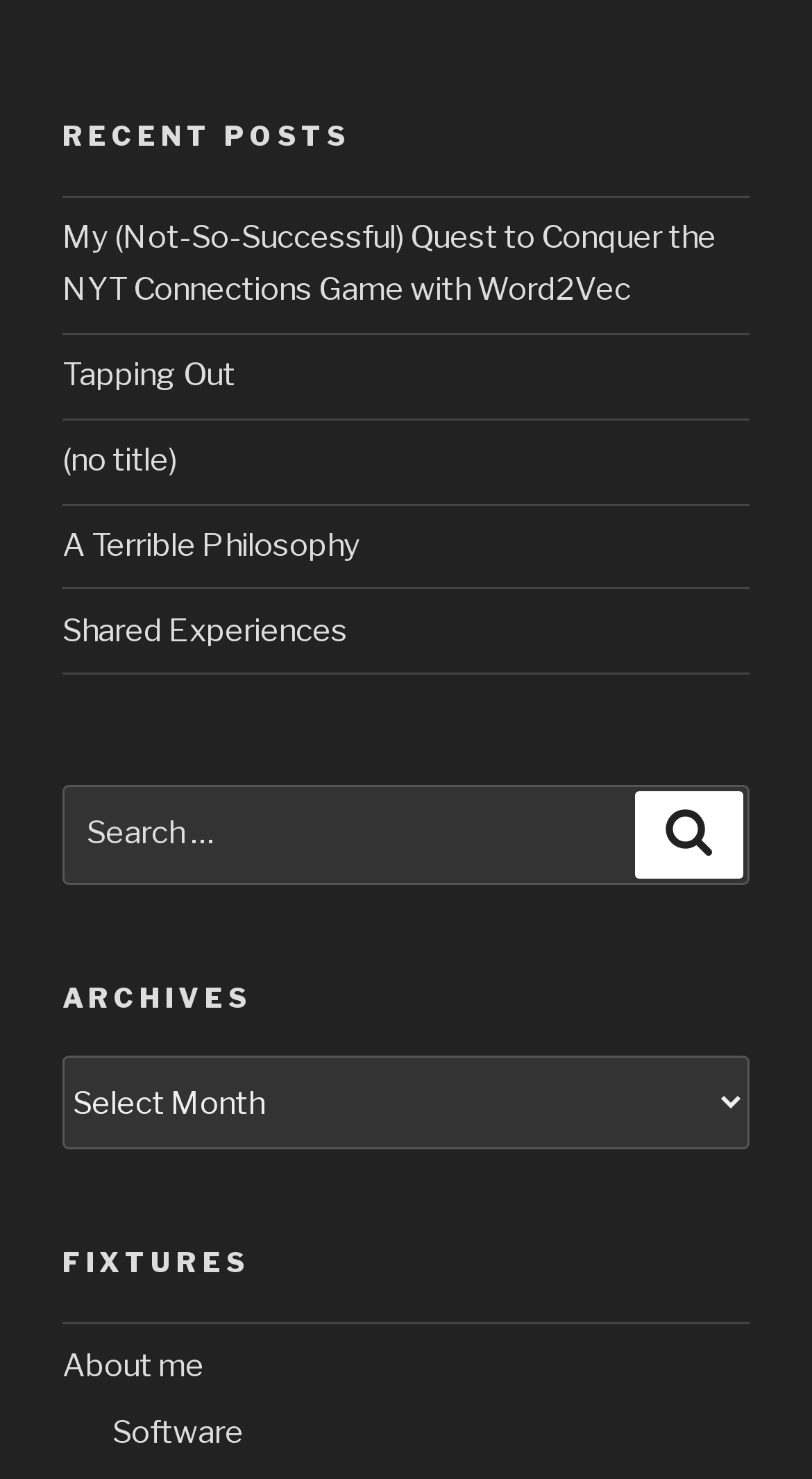Please determine the bounding box coordinates of the clickable area required to carry out the following instruction: "Read about the author". The coordinates must be four float numbers between 0 and 1, represented as [left, top, right, bottom].

[0.077, 0.91, 0.251, 0.936]